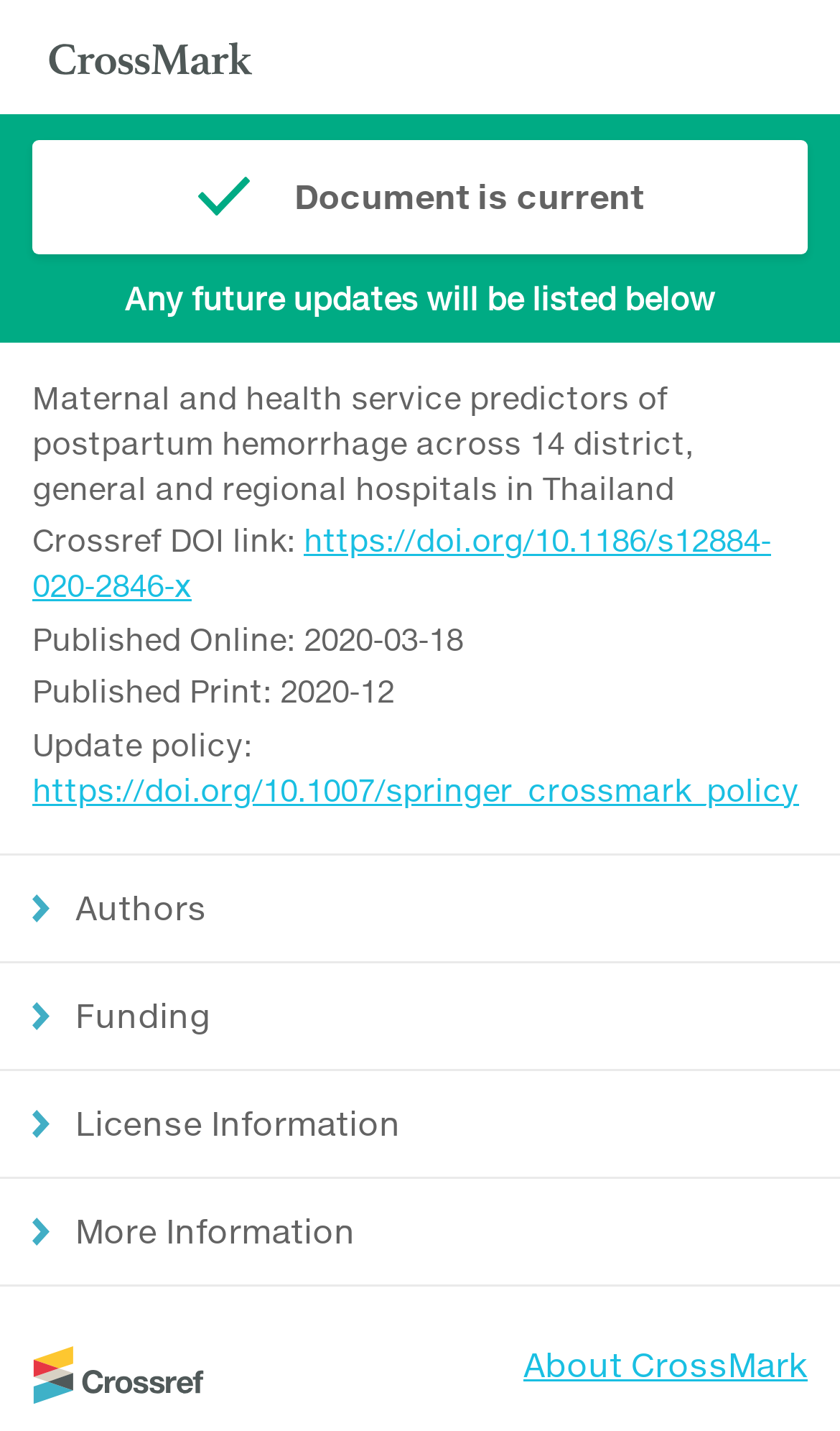Can you extract the primary headline text from the webpage?

Document is current